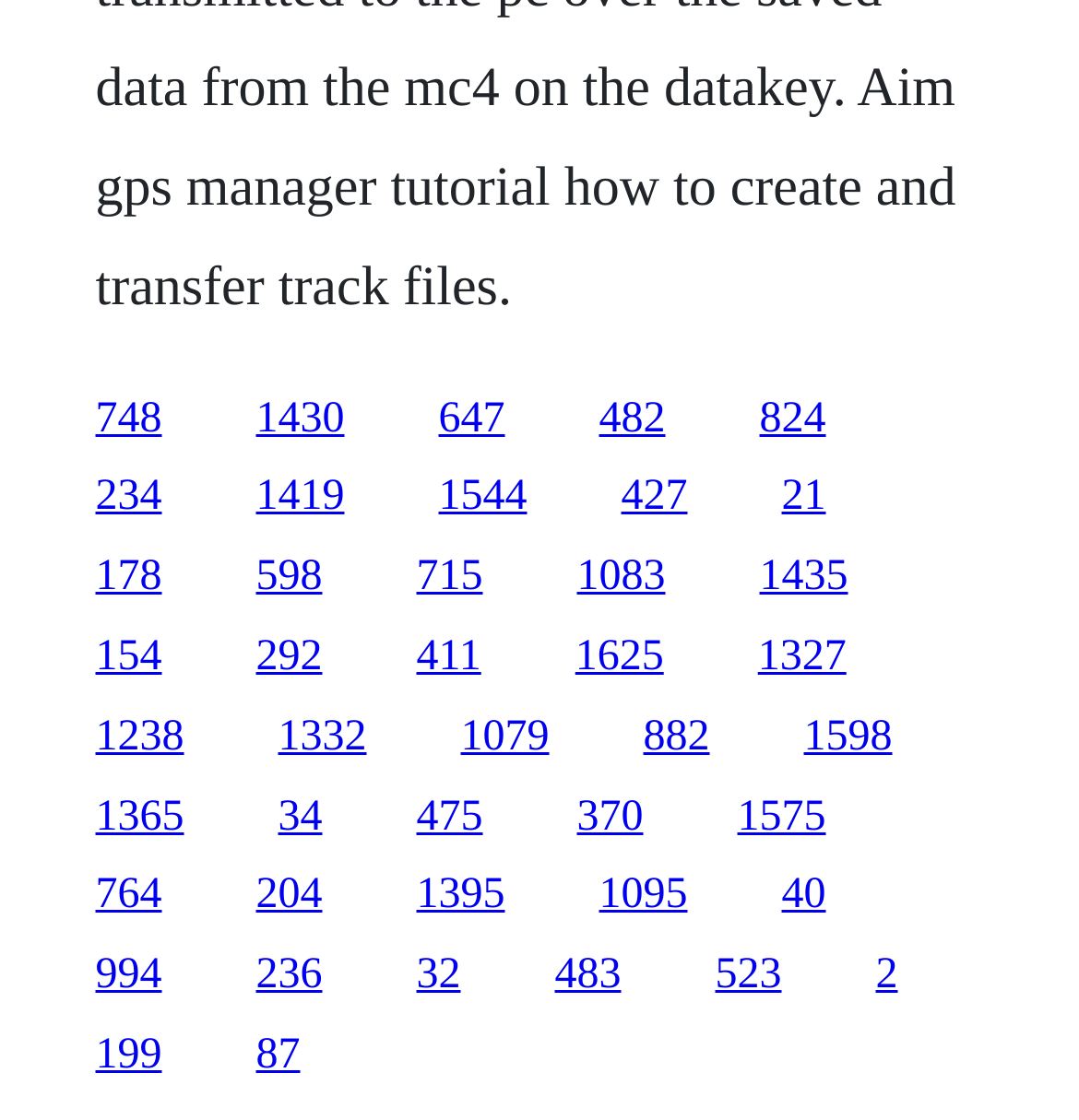Locate the bounding box coordinates of the clickable area to execute the instruction: "go to the fourth link". Provide the coordinates as four float numbers between 0 and 1, represented as [left, top, right, bottom].

[0.555, 0.352, 0.617, 0.394]